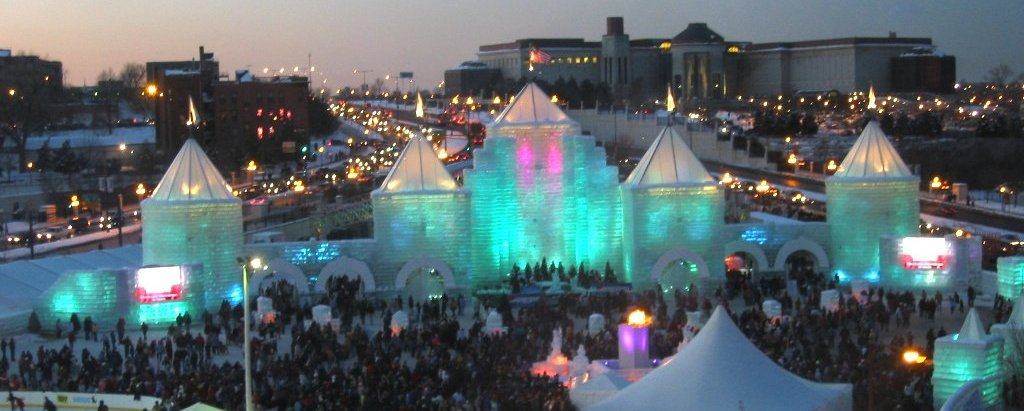Present an elaborate depiction of the scene captured in the image.

The image captures a vibrant scene during a winter festival, showcasing impressive ice sculptures illuminated in various colors, including blues and purples. The structures resemble castles with pointed roofs and are situated in a bustling outdoor area filled with a large crowd of festival-goers. Behind the ice formations, a busy roadway is visible, lined with vehicles and adorned with lights that twinkle against the twilight sky. The atmosphere is lively, reflecting a sense of community and celebration, as people gather around the installations and partake in the festivities. In the background, a prominent building adds to the cityscape, contributing to the enchanting winter wonderland ambiance.